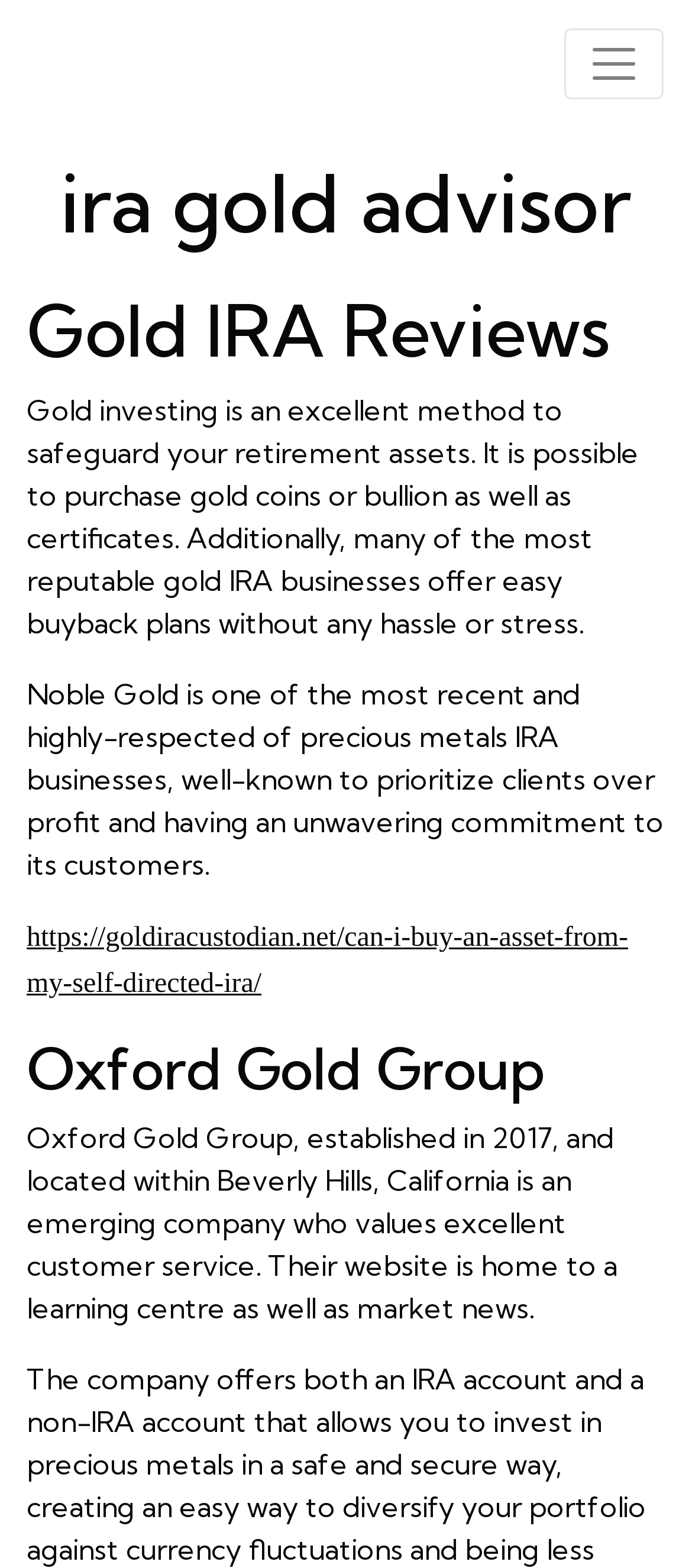What is the name of the gold IRA business mentioned?
Look at the image and respond to the question as thoroughly as possible.

The webpage mentions Noble Gold as one of the reputable gold IRA businesses, stating that it prioritizes clients over profit and has an unwavering commitment to its customers.